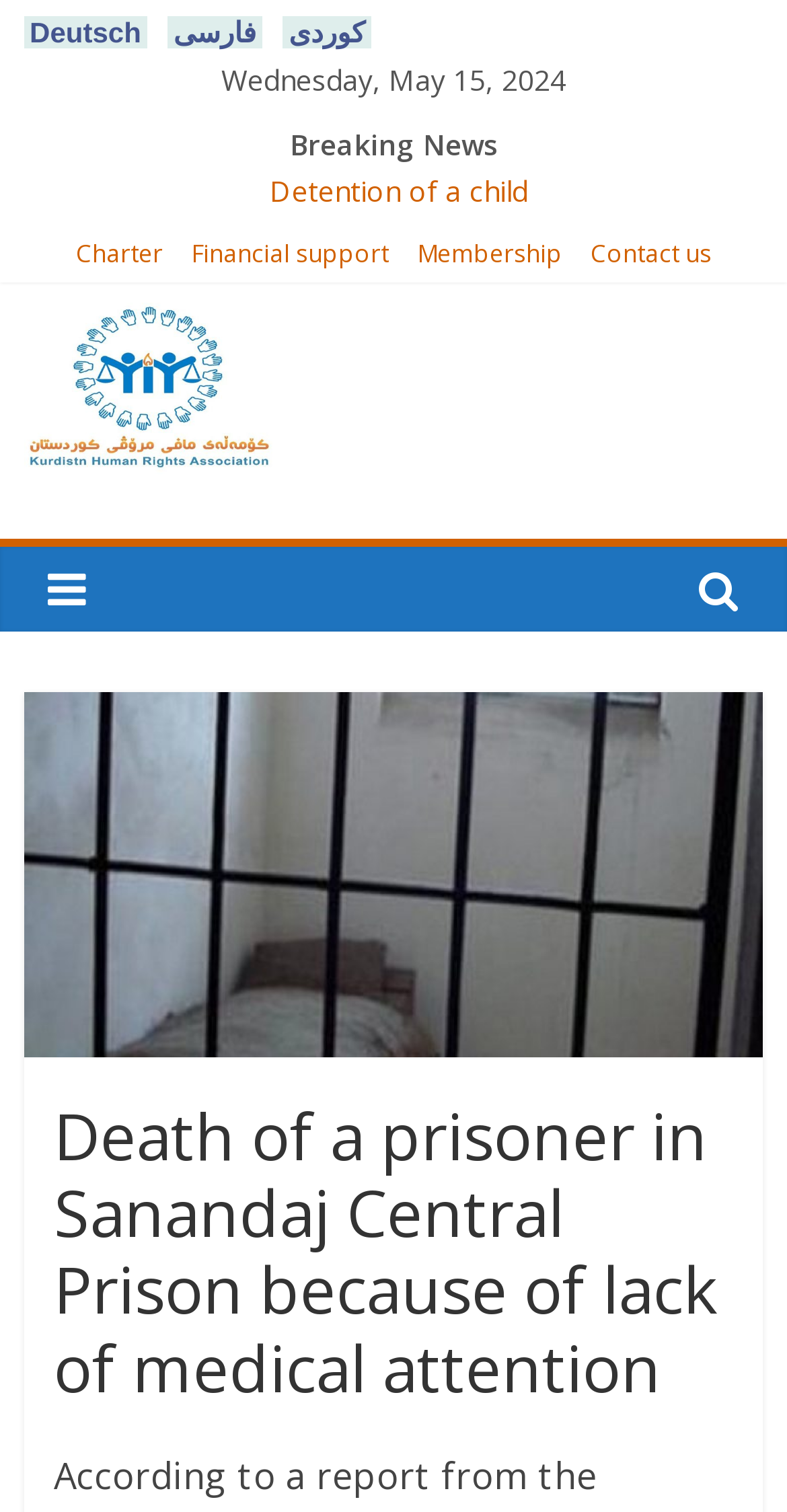Please provide a detailed answer to the question below by examining the image:
How many ways are there to support the organization?

I looked for the ways to support the organization and found three links, which are 'Financial support', 'Membership', and 'Charter', so there are 3 ways to support the organization.